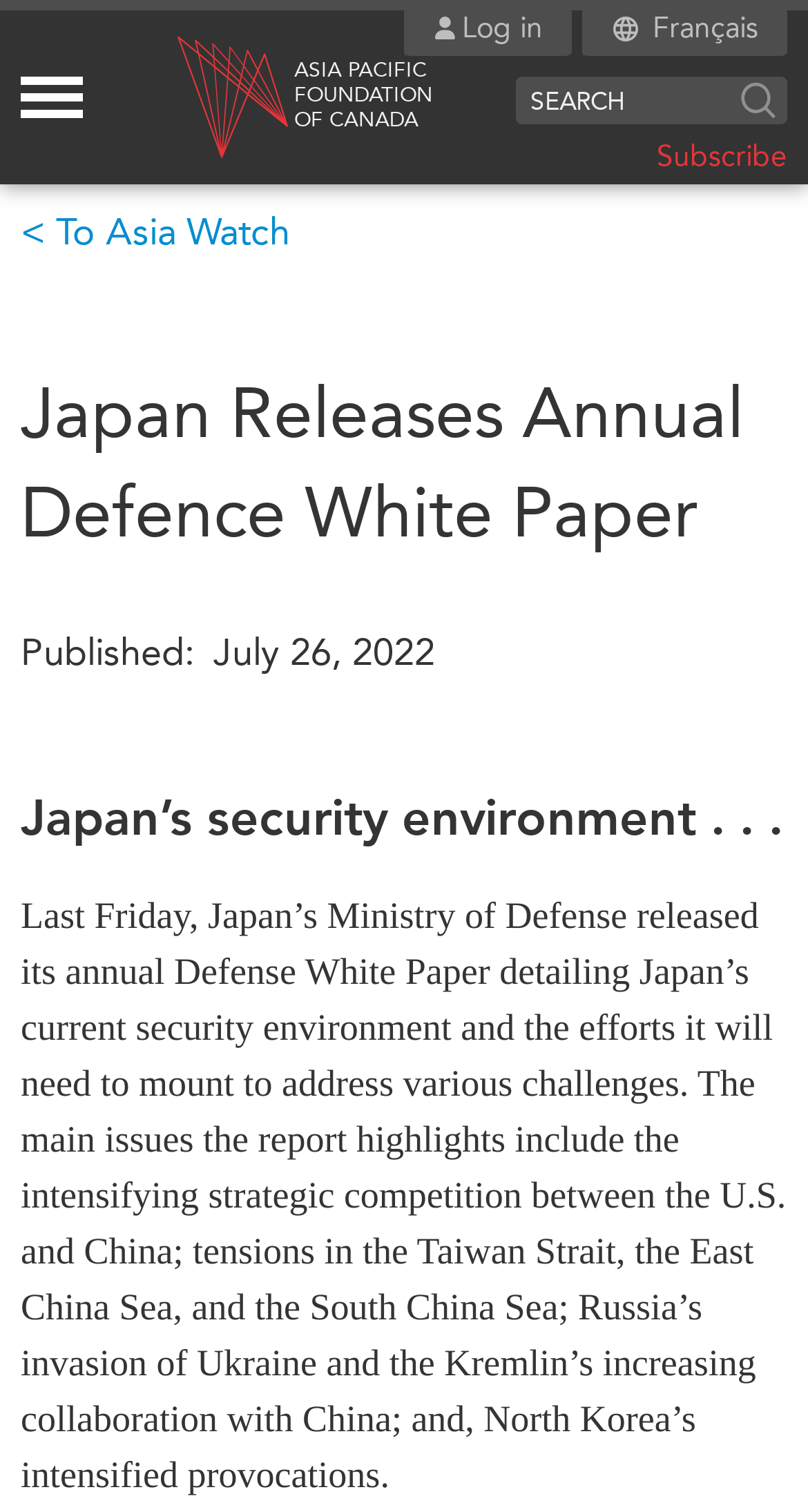Use one word or a short phrase to answer the question provided: 
What is the name of the organization?

Asia Pacific Foundation of Canada